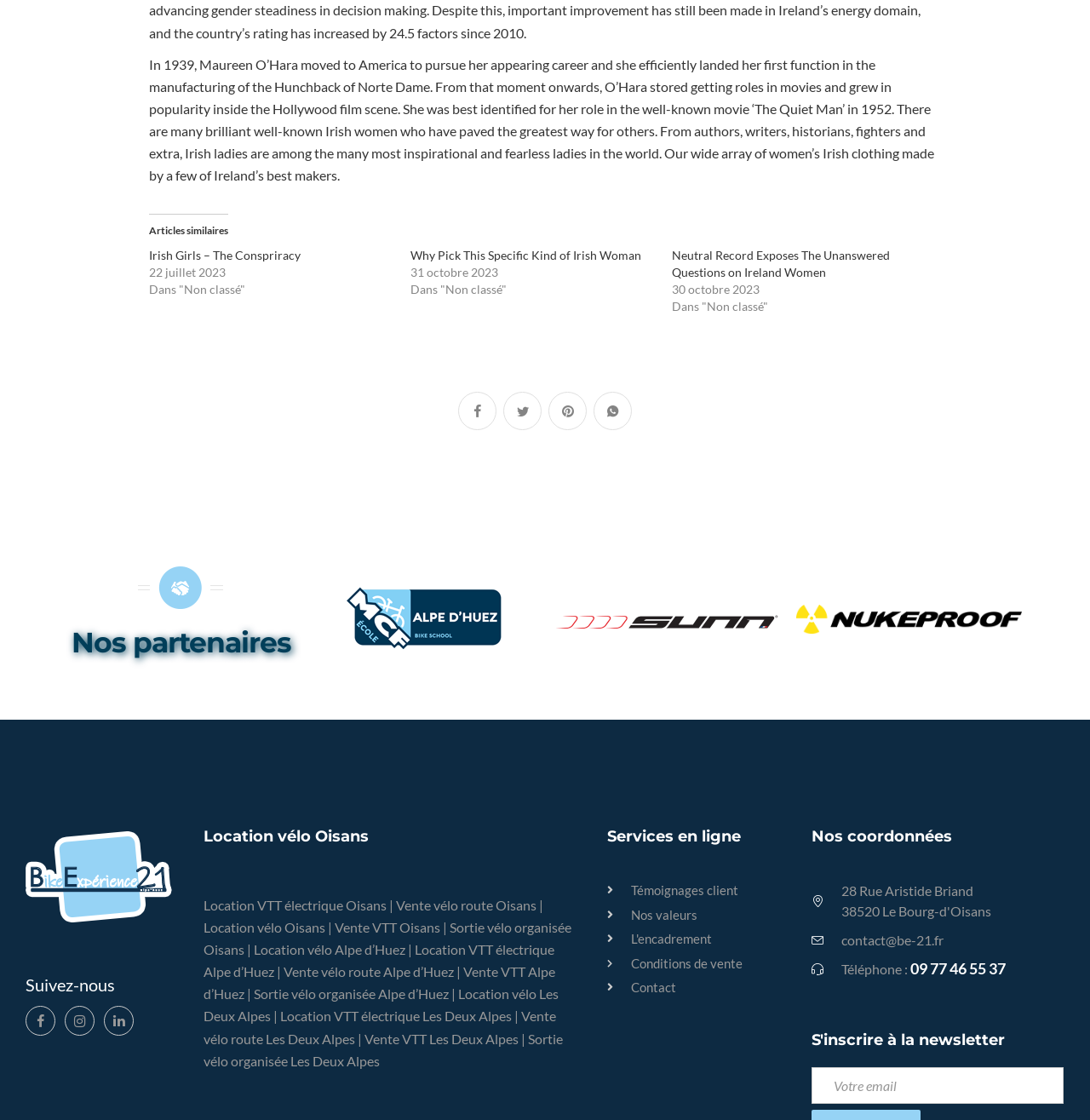Highlight the bounding box coordinates of the element that should be clicked to carry out the following instruction: "Click on the link 'Irish Girls – The Conspriracy'". The coordinates must be given as four float numbers ranging from 0 to 1, i.e., [left, top, right, bottom].

[0.137, 0.222, 0.276, 0.235]